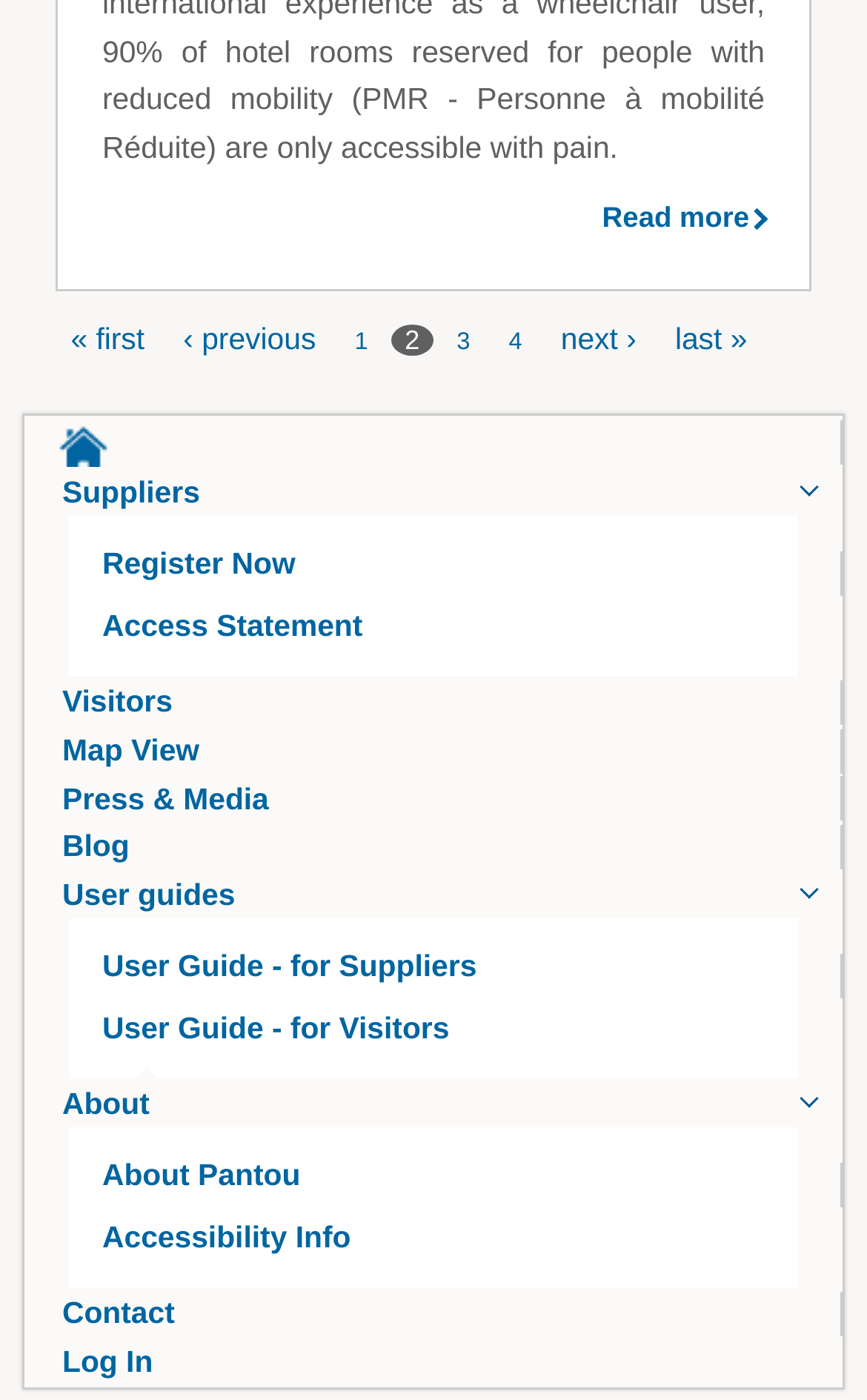Please specify the bounding box coordinates of the region to click in order to perform the following instruction: "Register now".

[0.079, 0.384, 0.921, 0.422]